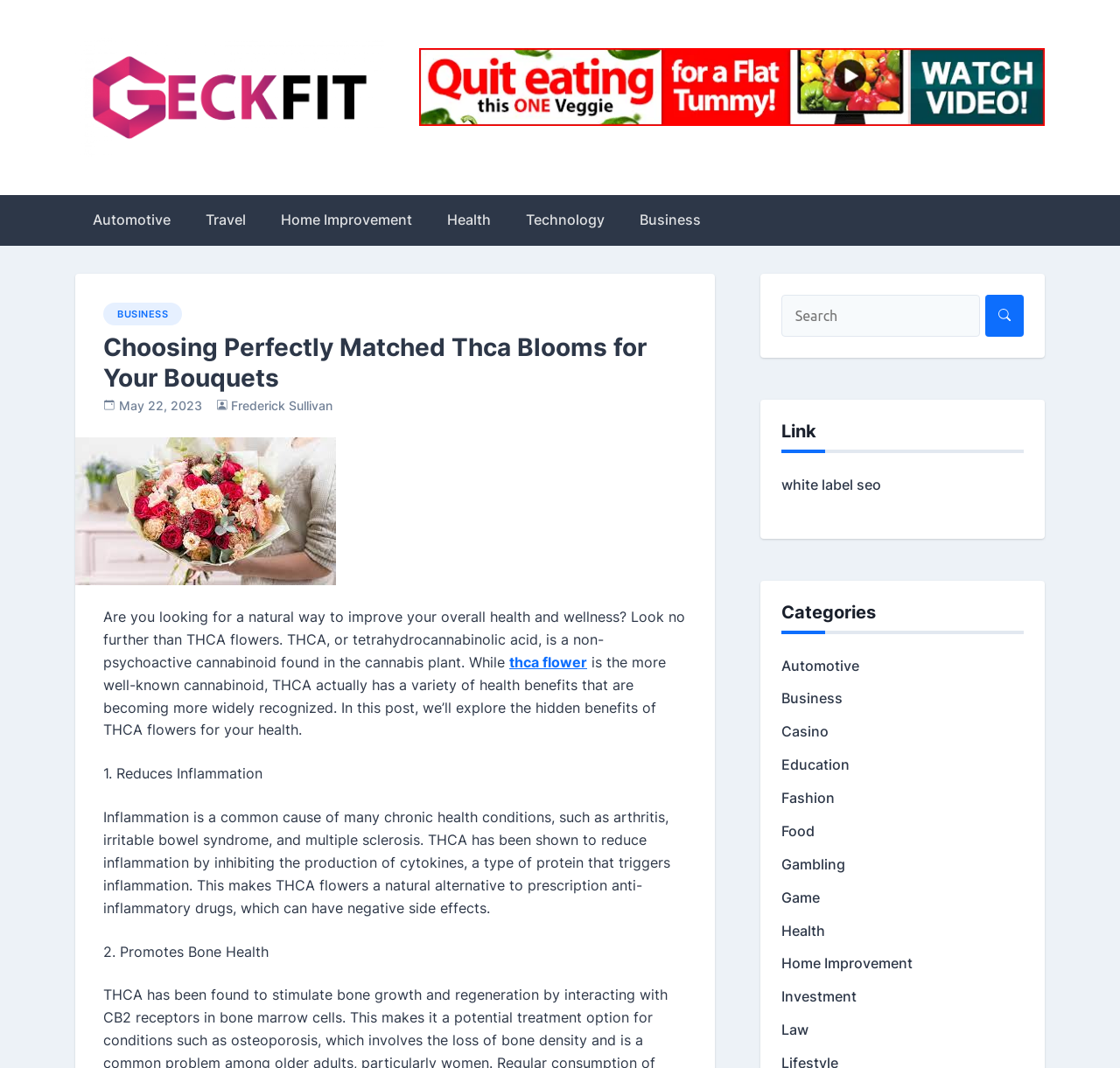Please identify the coordinates of the bounding box for the clickable region that will accomplish this instruction: "Click on the 'Health' category".

[0.384, 0.183, 0.454, 0.23]